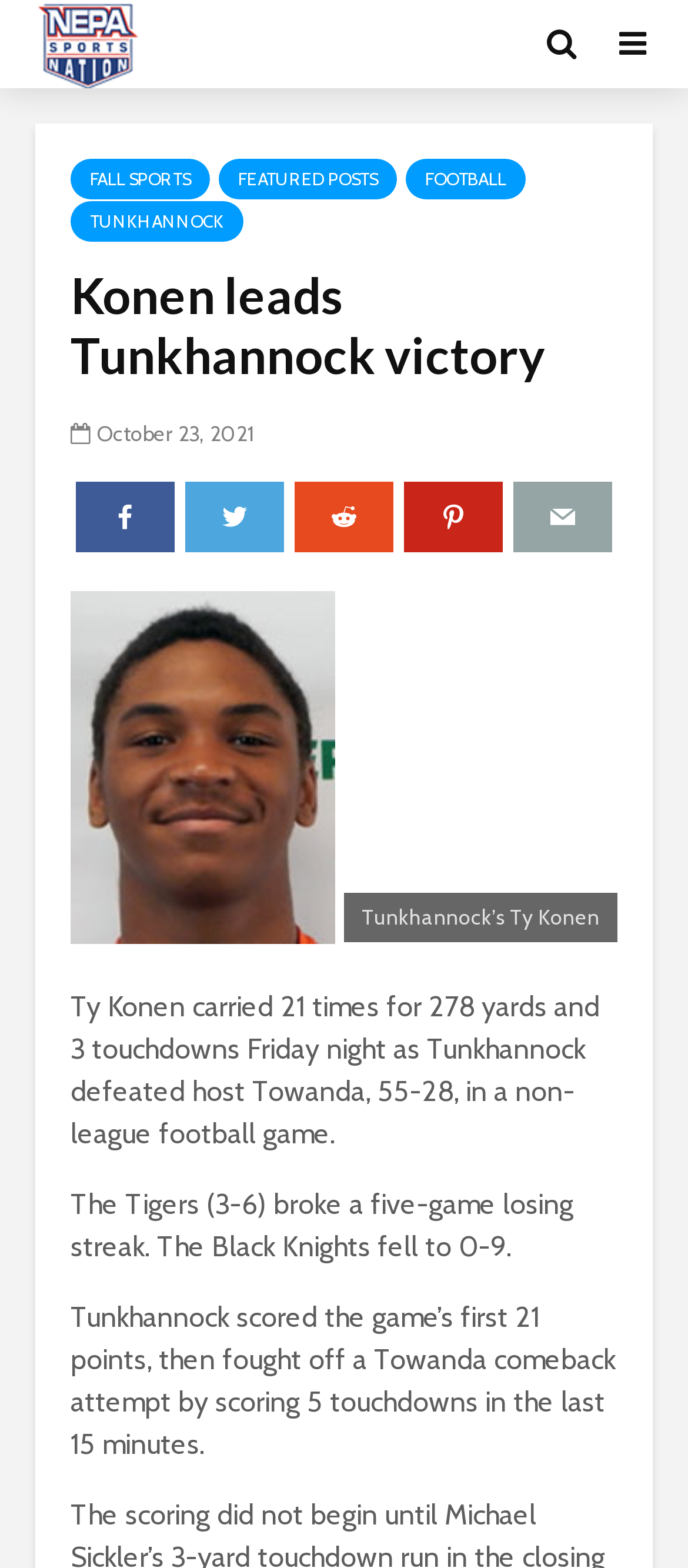How many touchdowns did Ty Konen score?
Please interpret the details in the image and answer the question thoroughly.

The answer can be found in the article text, which states 'Ty Konen carried 21 times for 278 yards and 3 touchdowns Friday night as Tunkhannock defeated host Towanda, 55-28, in a non-league football game.' This indicates that Ty Konen scored 3 touchdowns.